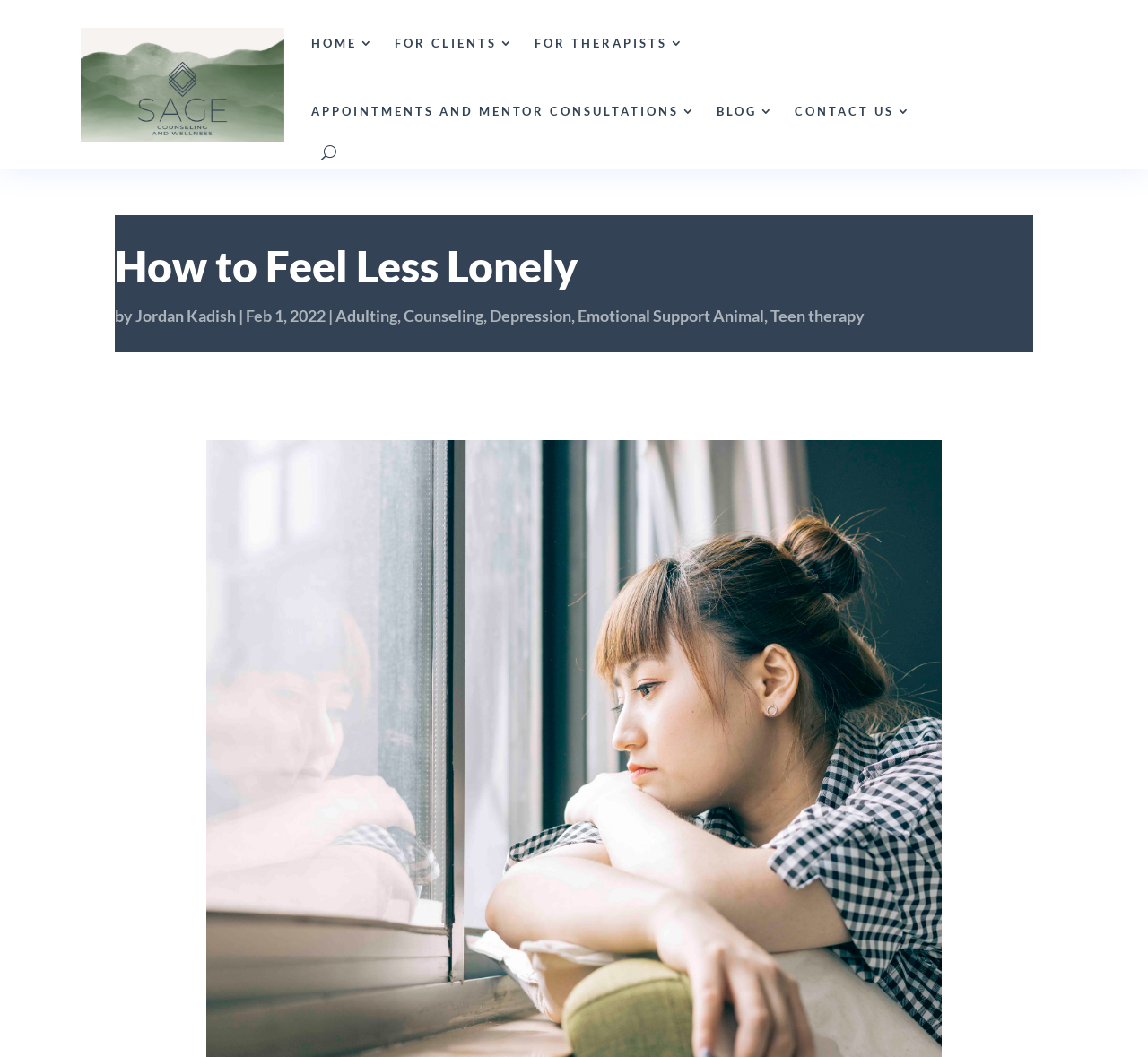Answer in one word or a short phrase: 
How many main navigation links are there?

7